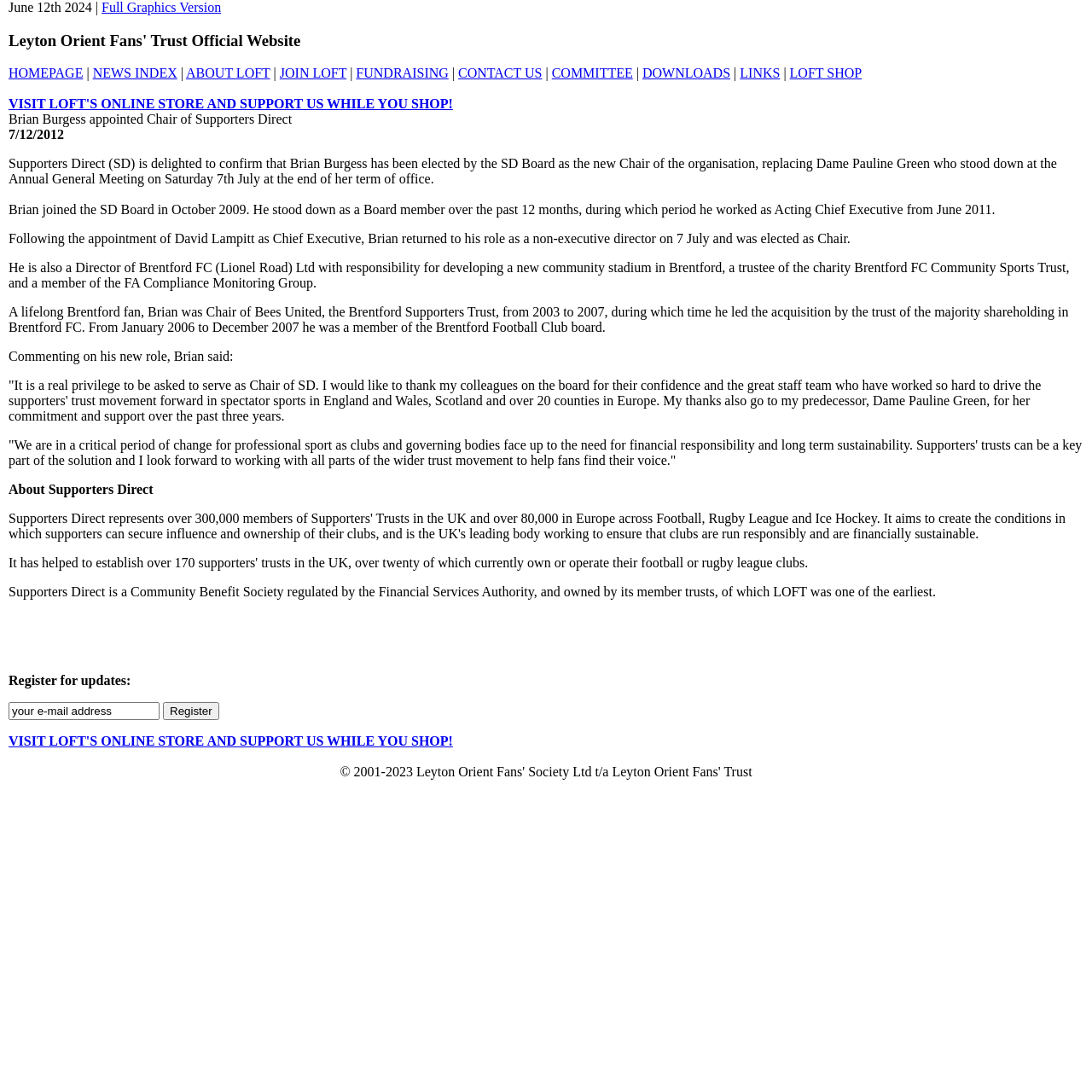Please identify the bounding box coordinates of the region to click in order to complete the task: "Click Full Graphics Version". The coordinates must be four float numbers between 0 and 1, specified as [left, top, right, bottom].

[0.093, 0.0, 0.202, 0.013]